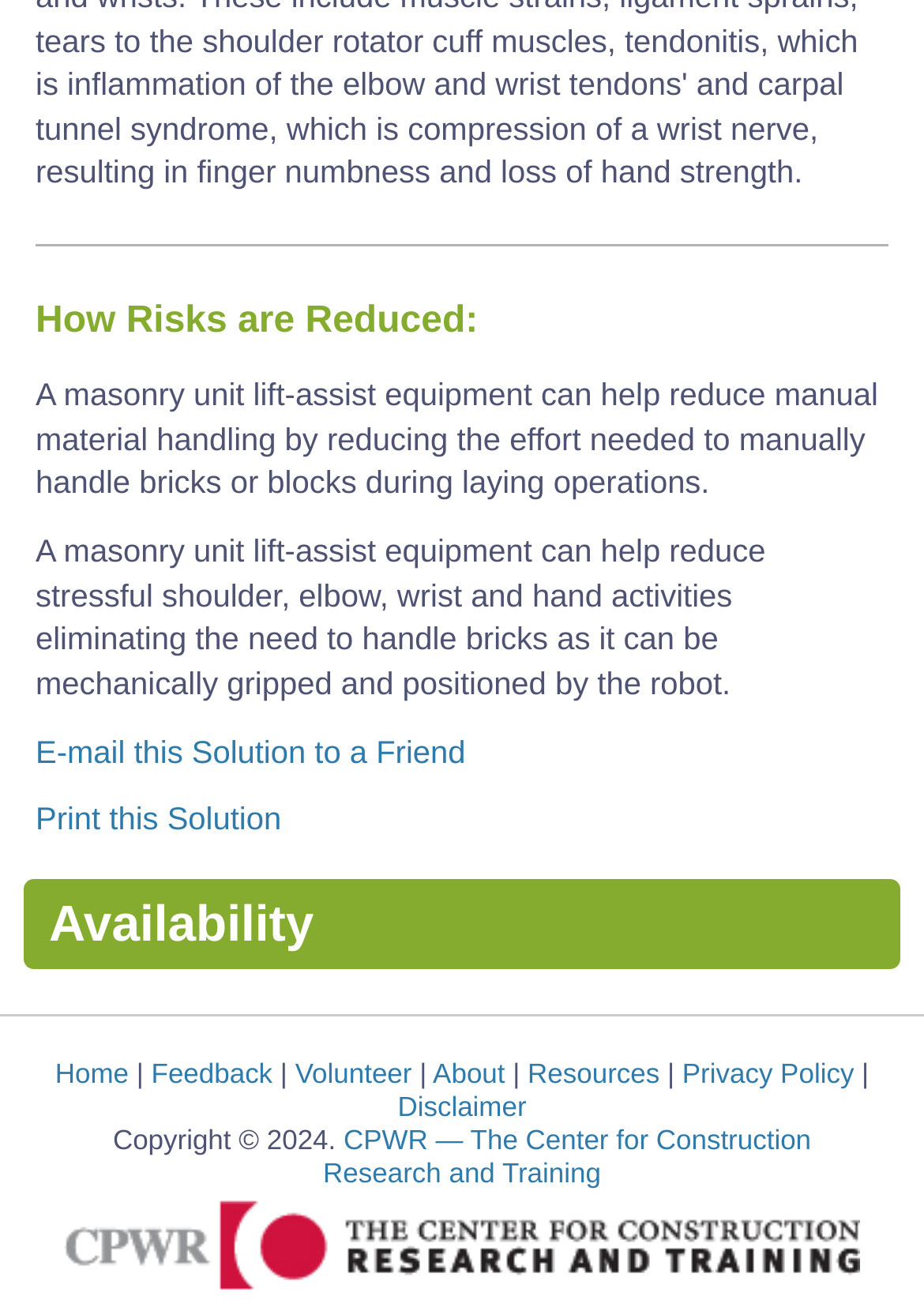Identify the bounding box coordinates of the specific part of the webpage to click to complete this instruction: "Click the 'CPWR — The Center for Construction Research and Training' link".

[0.35, 0.856, 0.878, 0.904]